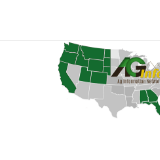What is the purpose of the network?
Look at the screenshot and provide an in-depth answer.

The AG Information Network of the West is committed to providing agricultural news and information, as emphasized by the visualization of its reach and influence across multiple states.